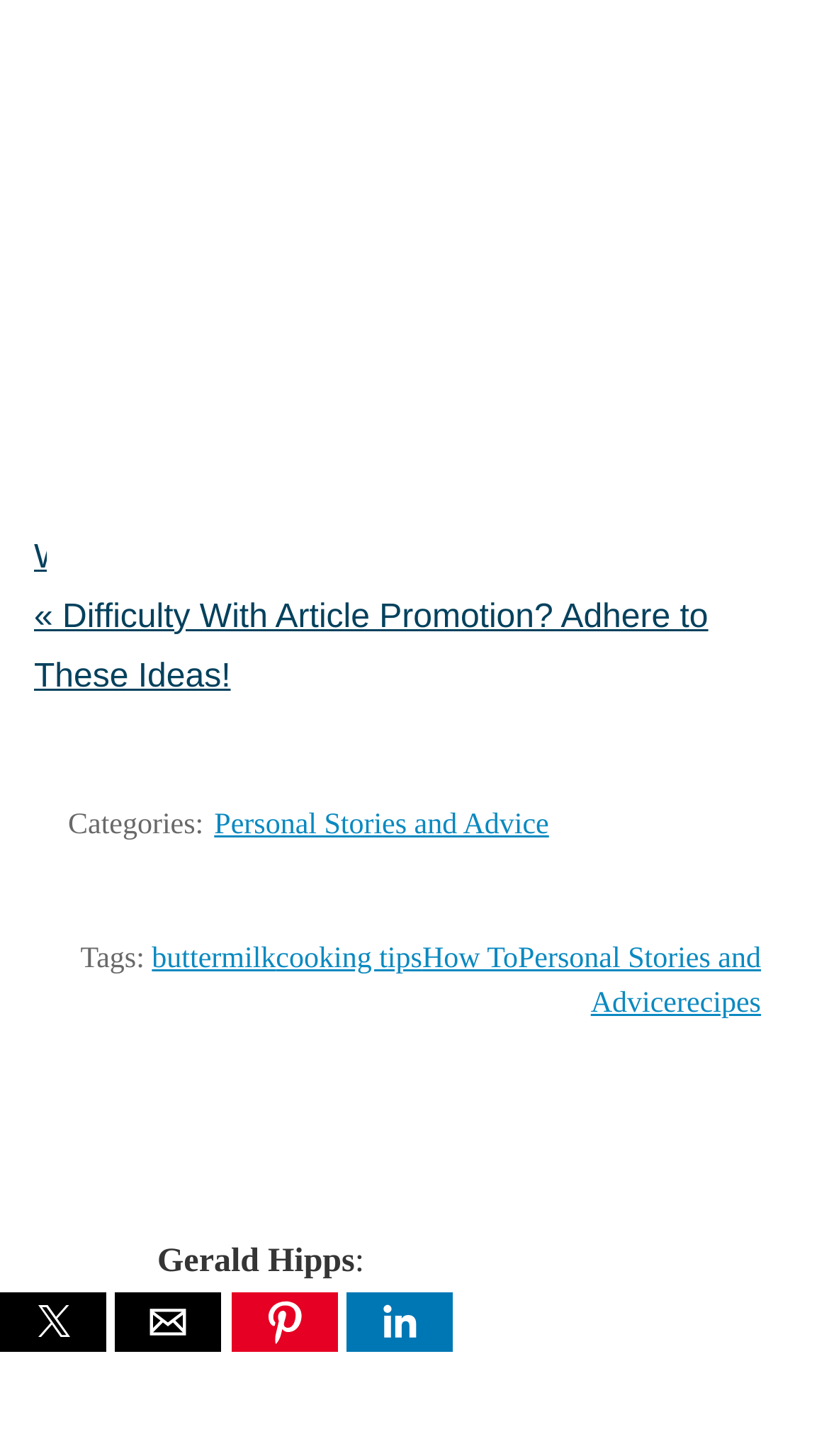Please find the bounding box coordinates of the element that needs to be clicked to perform the following instruction: "Share on Twitter". The bounding box coordinates should be four float numbers between 0 and 1, represented as [left, top, right, bottom].

[0.0, 0.887, 0.128, 0.928]